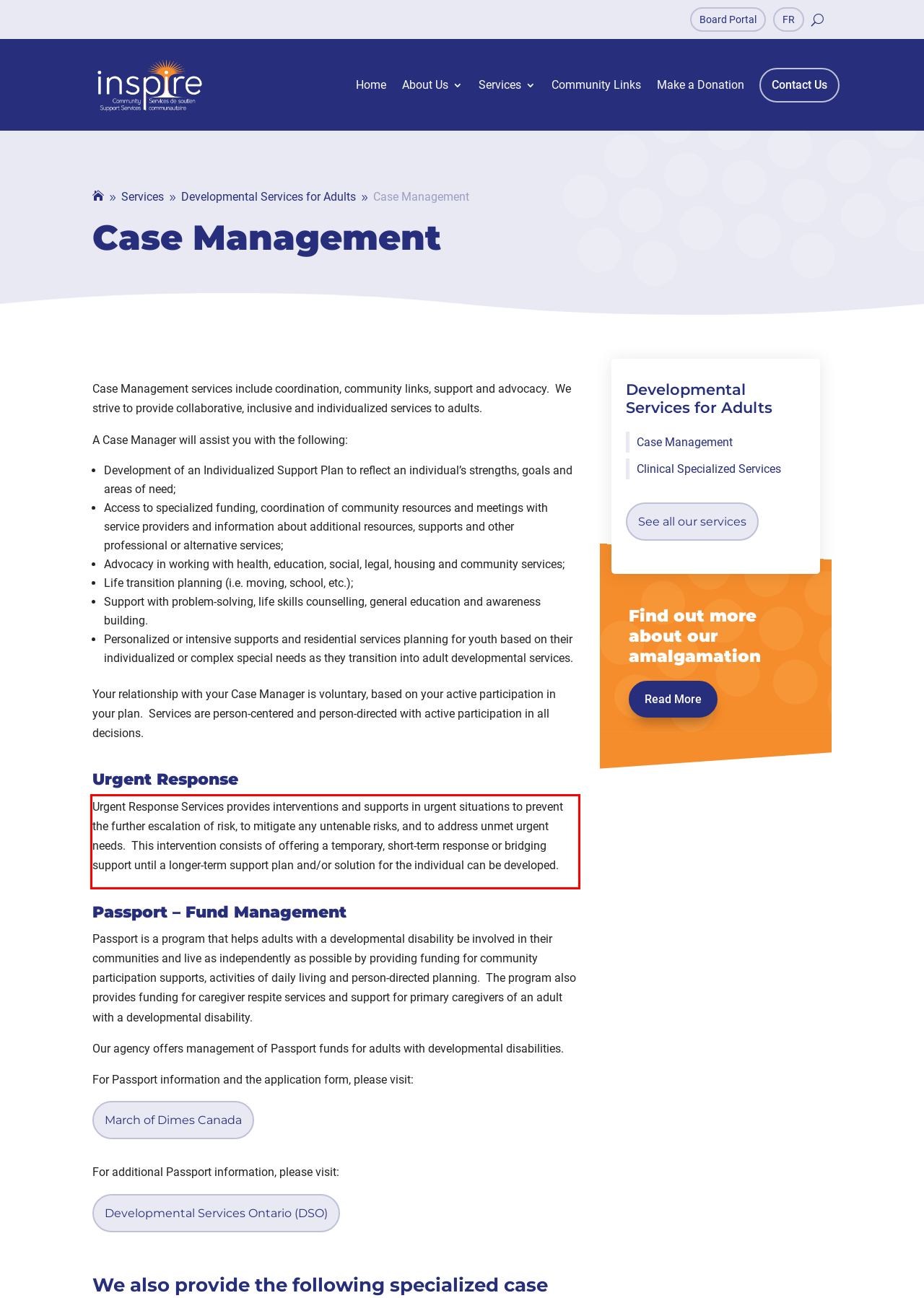You are presented with a webpage screenshot featuring a red bounding box. Perform OCR on the text inside the red bounding box and extract the content.

Urgent Response Services provides interventions and supports in urgent situations to prevent the further escalation of risk, to mitigate any untenable risks, and to address unmet urgent needs. This intervention consists of offering a temporary, short-term response or bridging support until a longer-term support plan and/or solution for the individual can be developed.